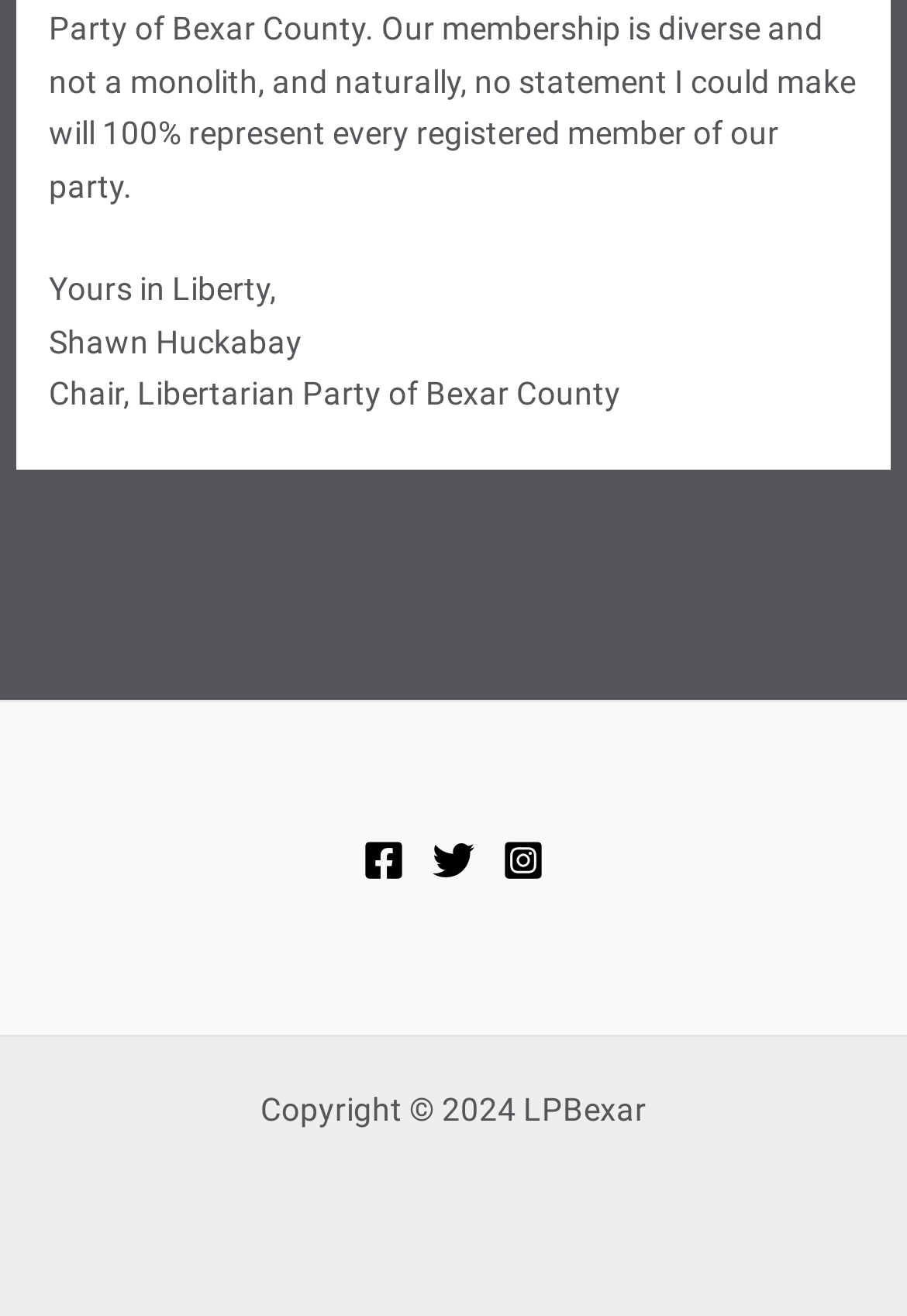How many navigation links are available?
Answer the question with just one word or phrase using the image.

2